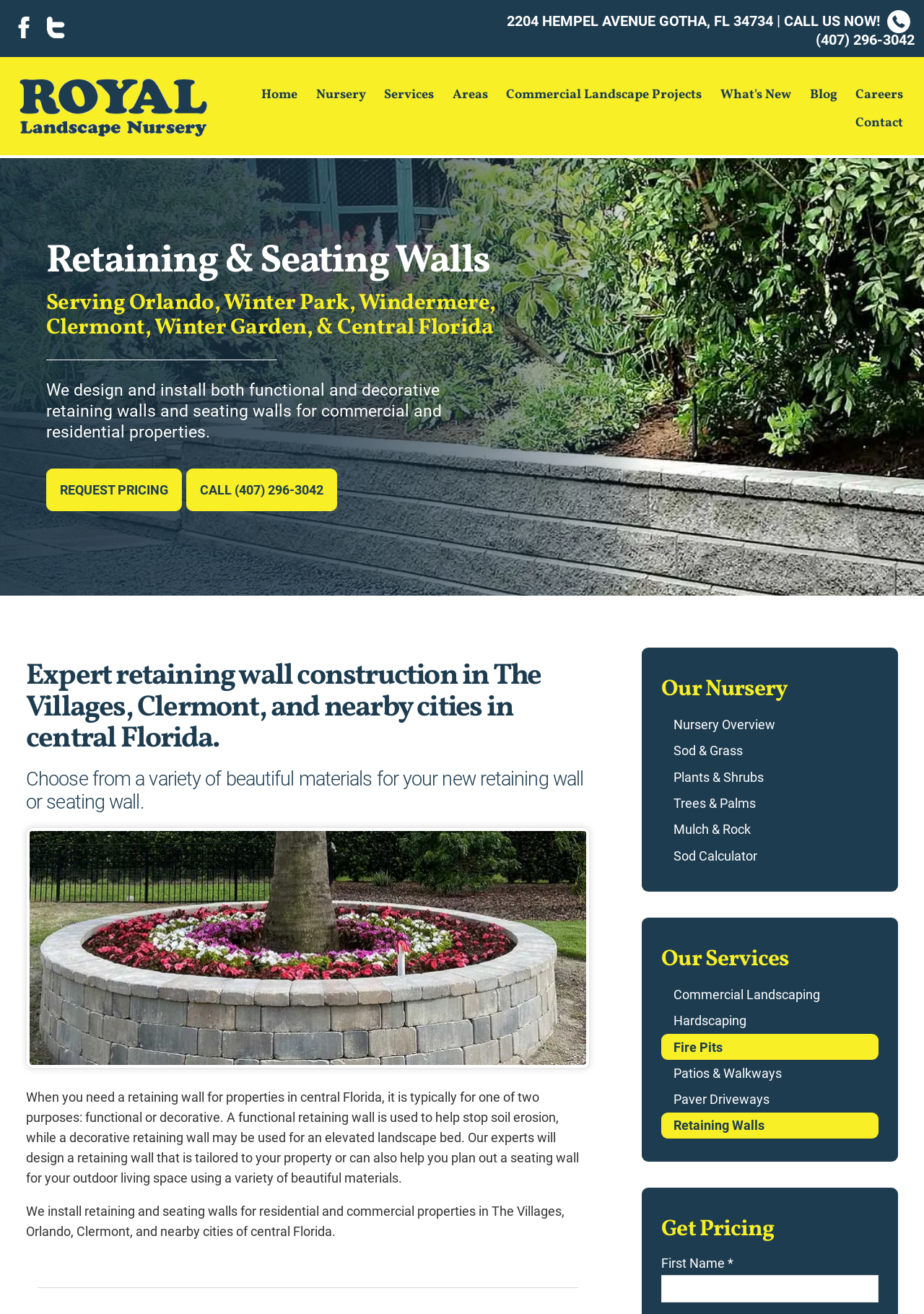Specify the bounding box coordinates (top-left x, top-left y, bottom-right x, bottom-right y) of the UI element in the screenshot that matches this description: Call Us Now! (407) 296-3042

[0.848, 0.009, 0.989, 0.037]